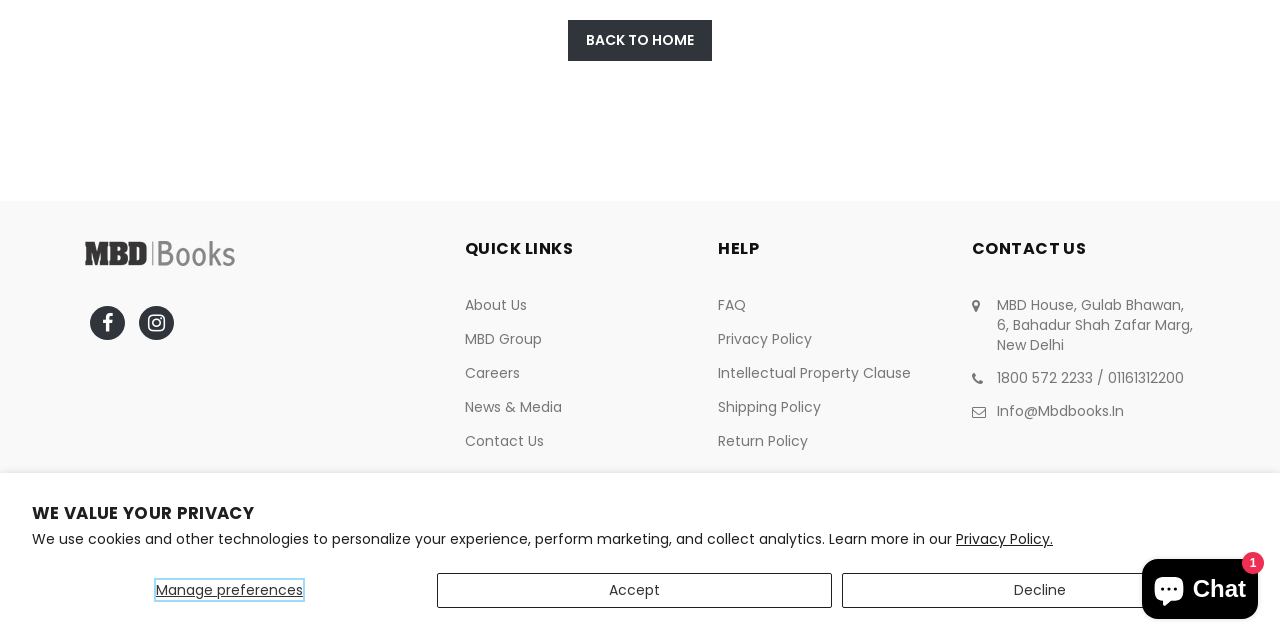Calculate the bounding box coordinates for the UI element based on the following description: "Back to home". Ensure the coordinates are four float numbers between 0 and 1, i.e., [left, top, right, bottom].

[0.444, 0.031, 0.556, 0.095]